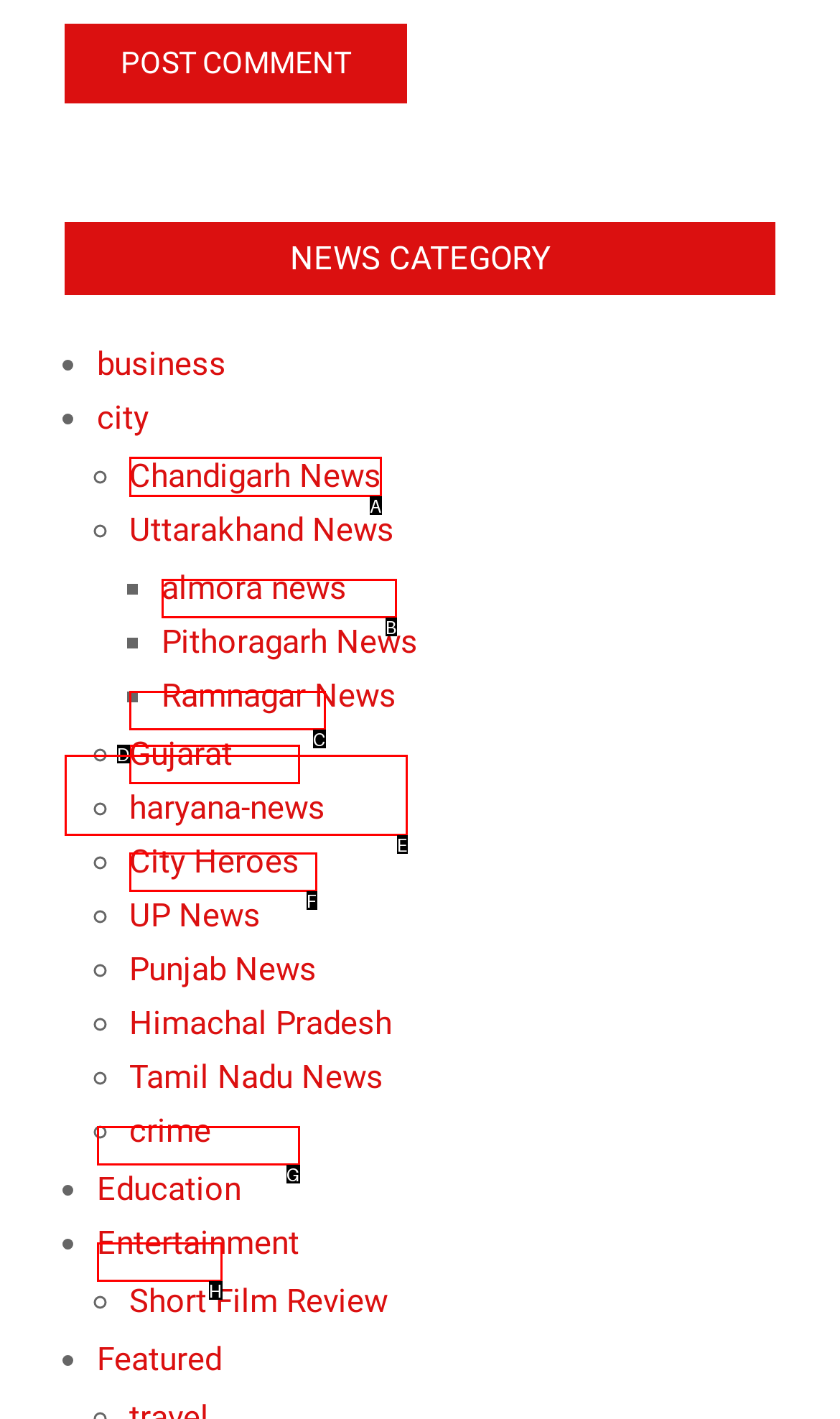Select the letter associated with the UI element you need to click to perform the following action: Read 'Chandigarh News'
Reply with the correct letter from the options provided.

A